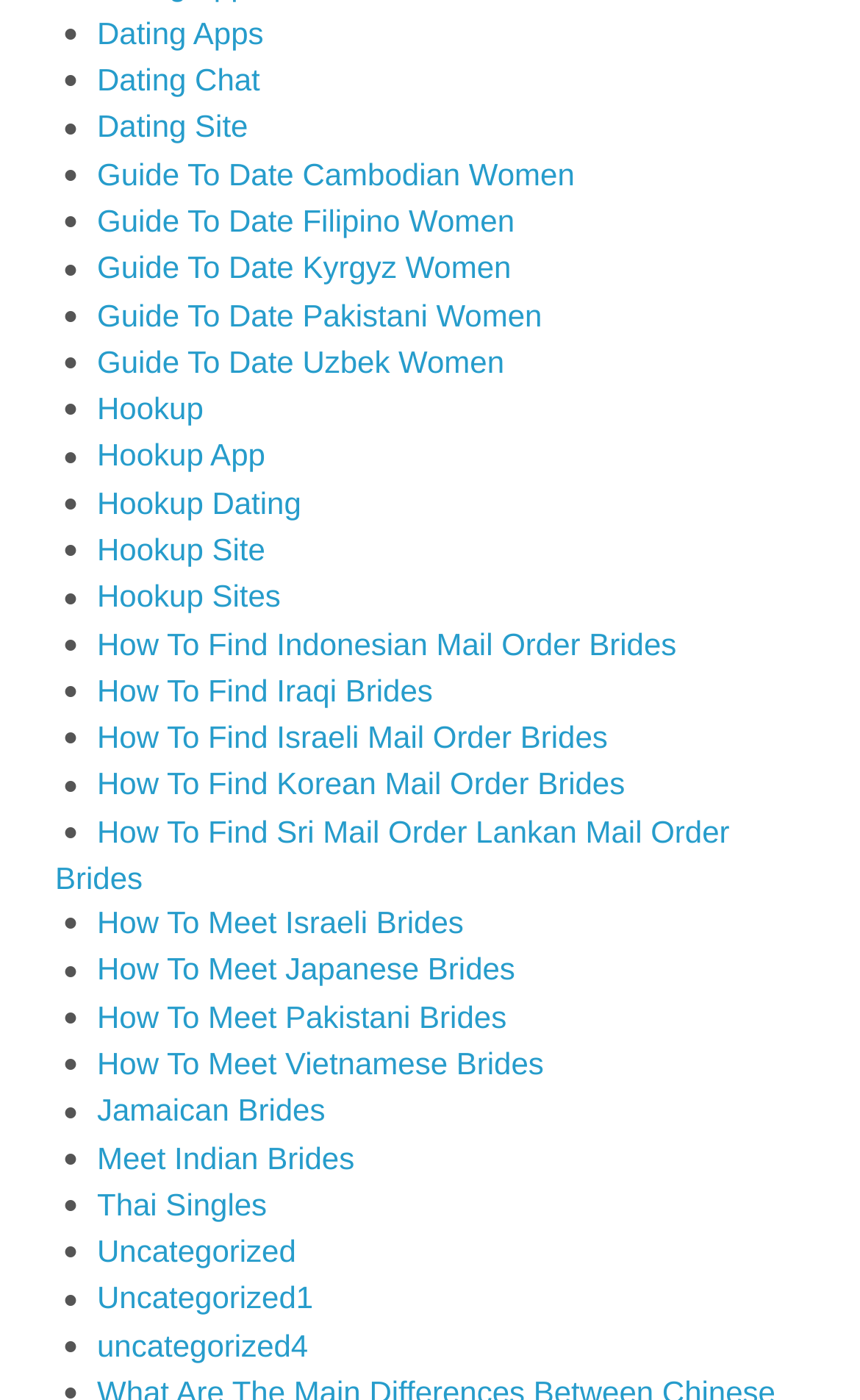Kindly determine the bounding box coordinates of the area that needs to be clicked to fulfill this instruction: "Explore 'How To Find Indonesian Mail Order Brides'".

[0.113, 0.447, 0.787, 0.472]